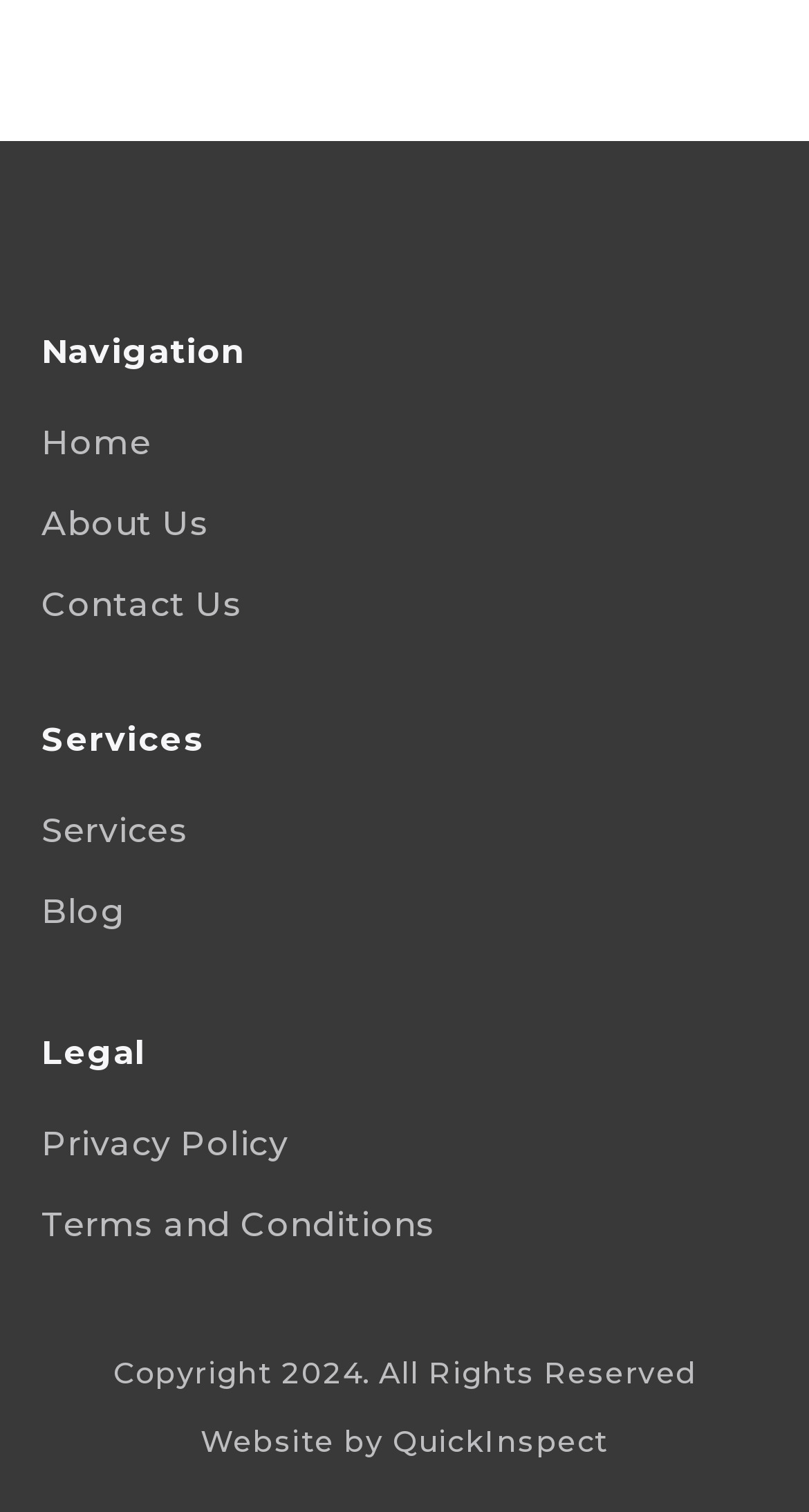What year is the copyright for?
Please answer the question with a detailed response using the information from the screenshot.

I found the copyright information at the bottom of the page, which includes the year '2024'.